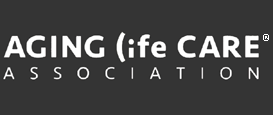Reply to the question with a single word or phrase:
What does the professional design of the logo imply?

seriousness and dedication